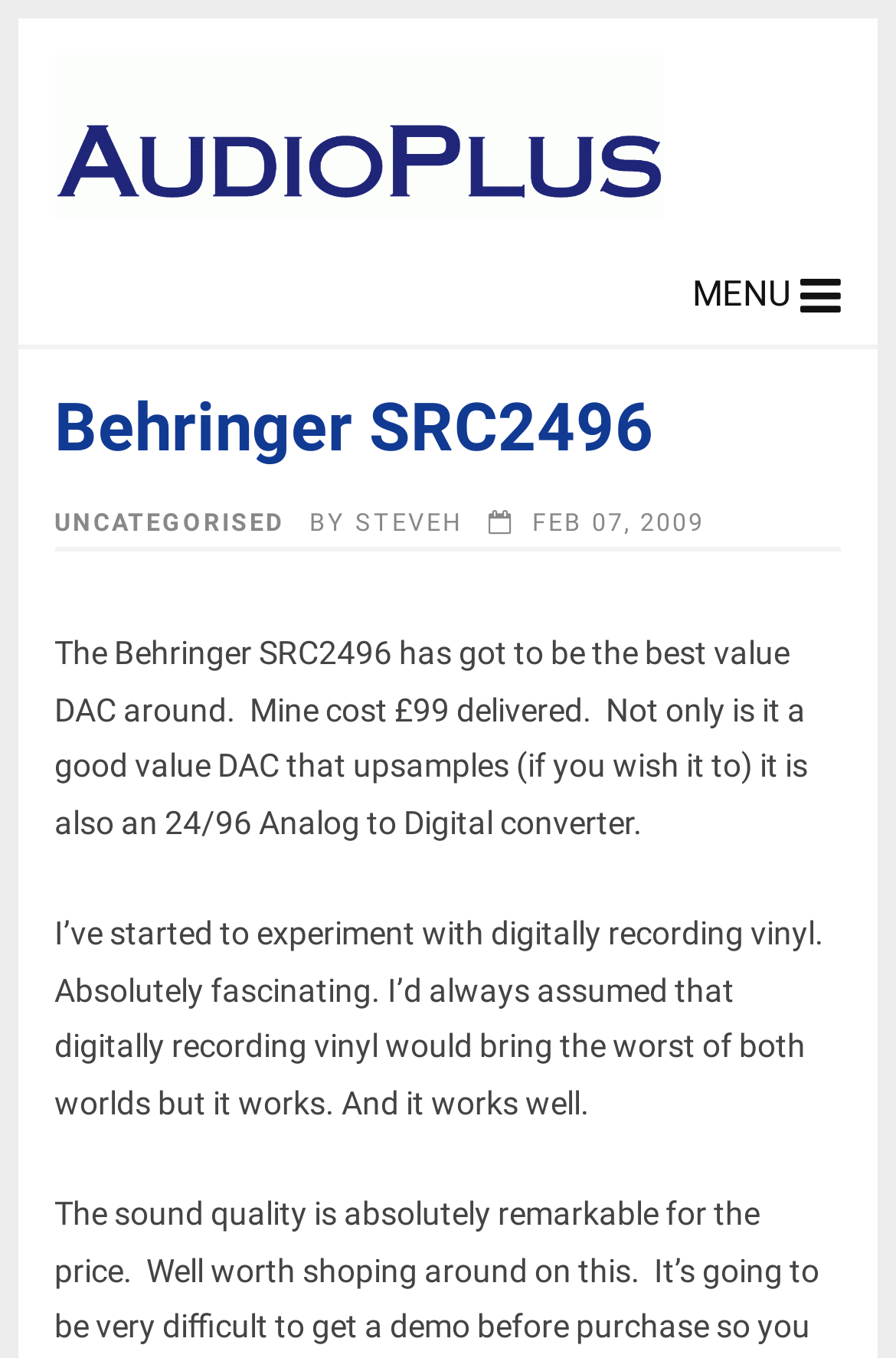Who wrote this article?
With the help of the image, please provide a detailed response to the question.

The author of this article is mentioned as 'STEVEH' in the text 'BY STEVEH' which is located below the heading 'Behringer SRC2496'.